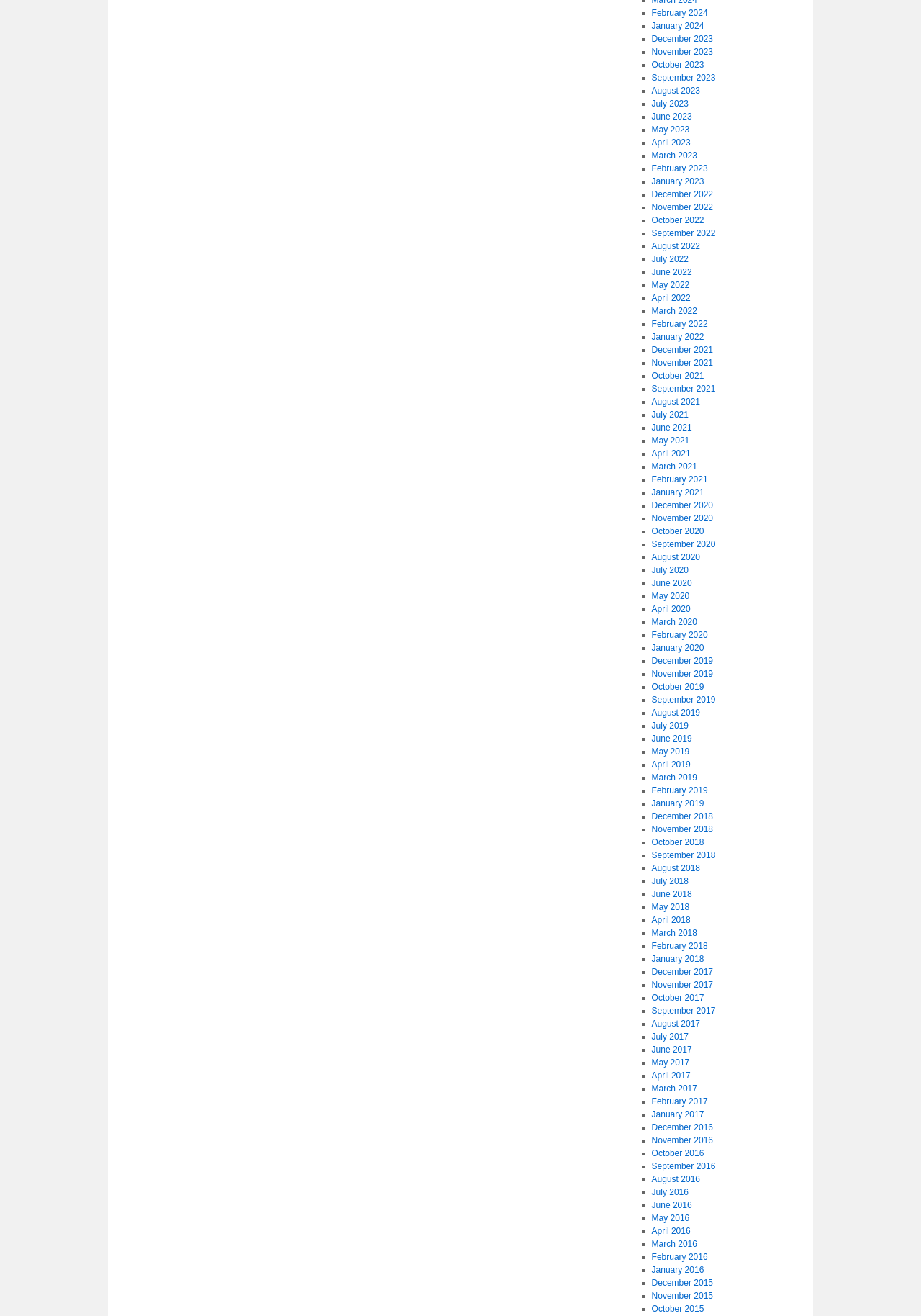What is the most recent month listed?
Based on the image, provide a one-word or brief-phrase response.

February 2024